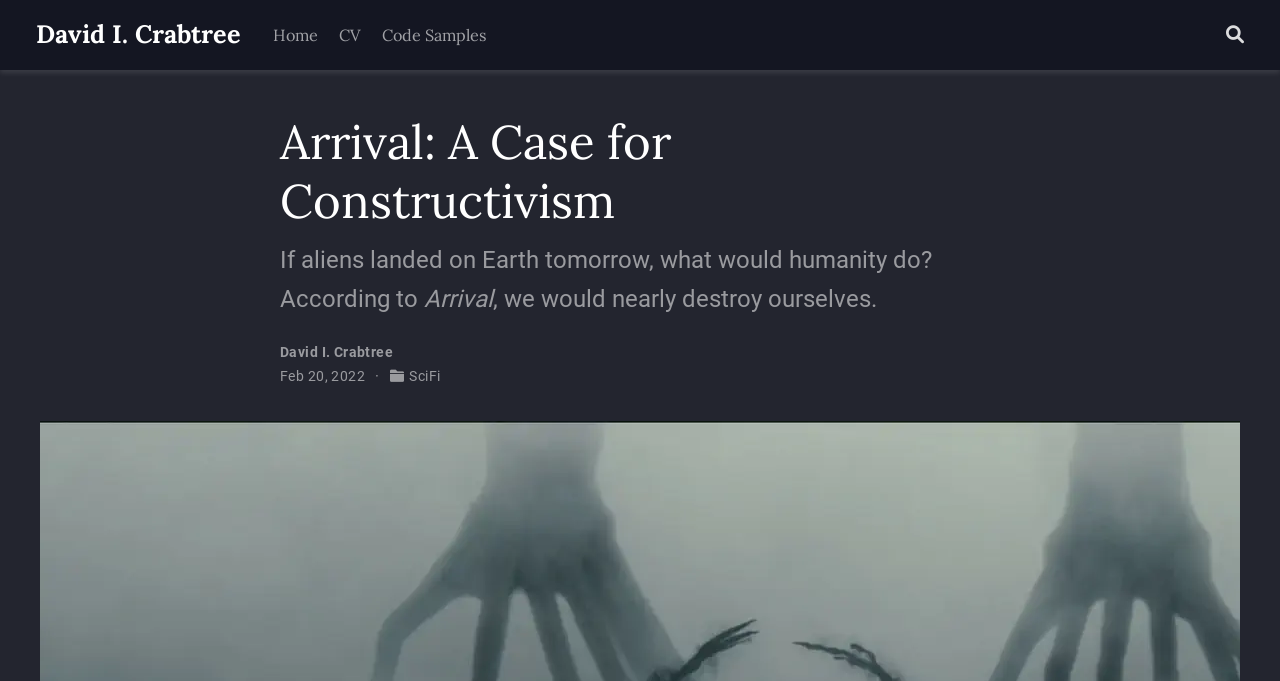Identify the bounding box for the described UI element: "Code Samples".

[0.29, 0.021, 0.388, 0.082]